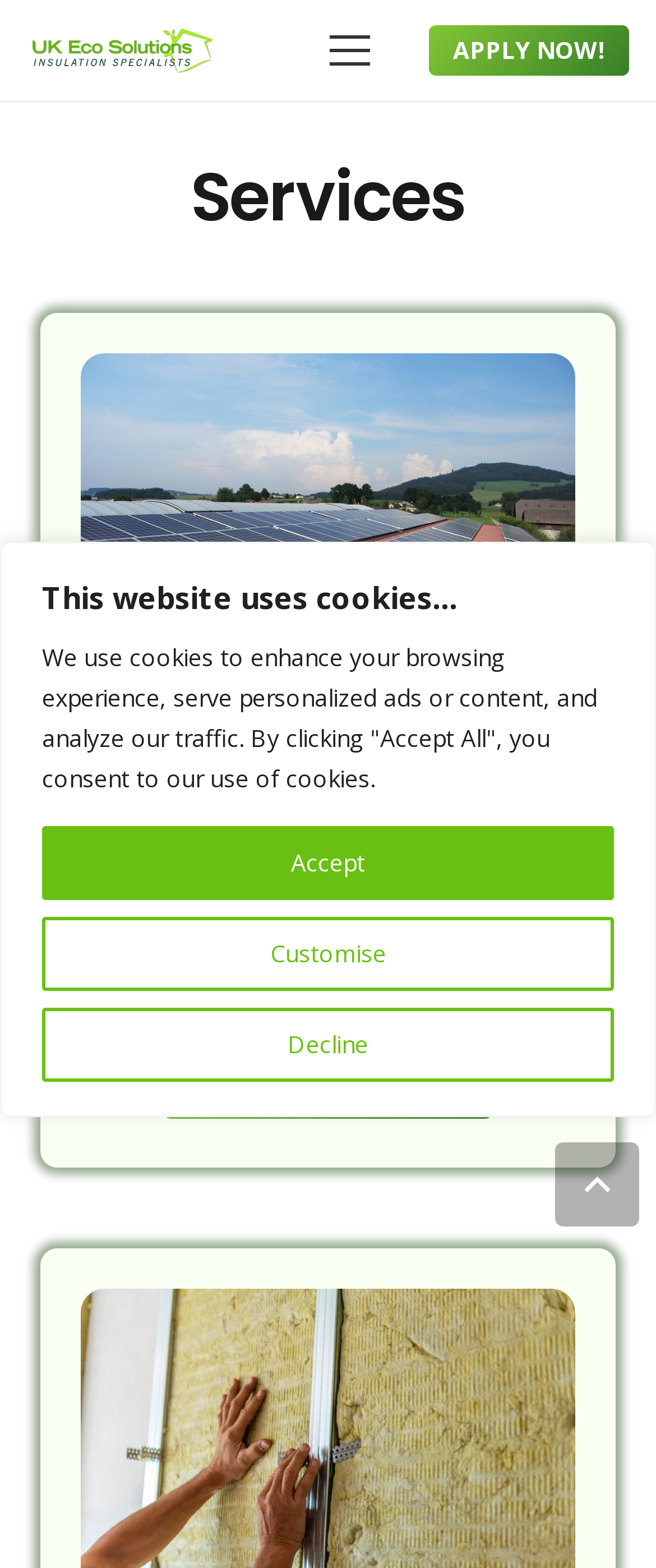What is the main service category?
From the screenshot, supply a one-word or short-phrase answer.

Eco Performance Services